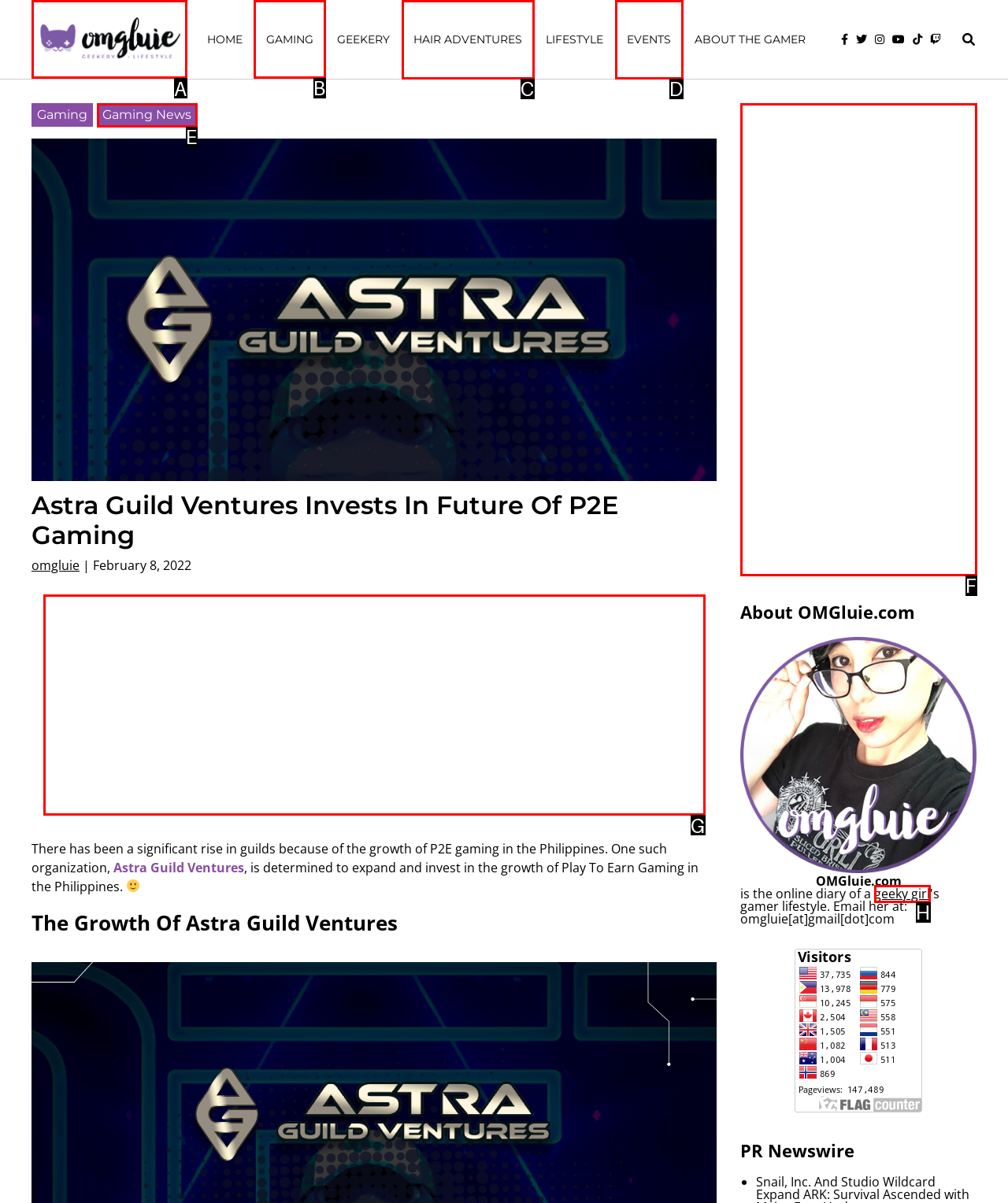What letter corresponds to the UI element to complete this task: Click on the GAMING link
Answer directly with the letter.

B